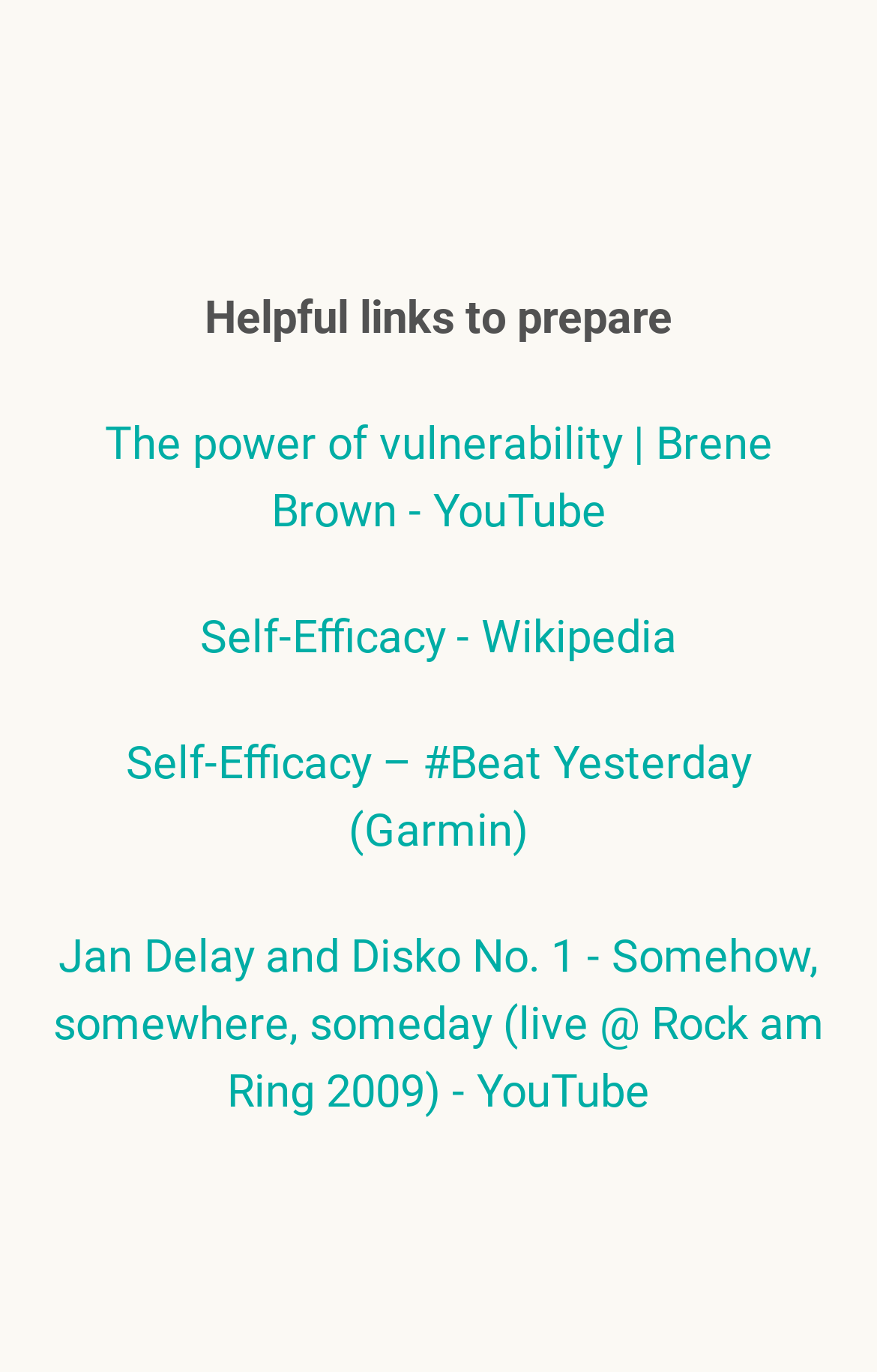Please determine the bounding box coordinates for the UI element described as: "Self-Efficacy - Wikipedia".

[0.228, 0.444, 0.772, 0.483]